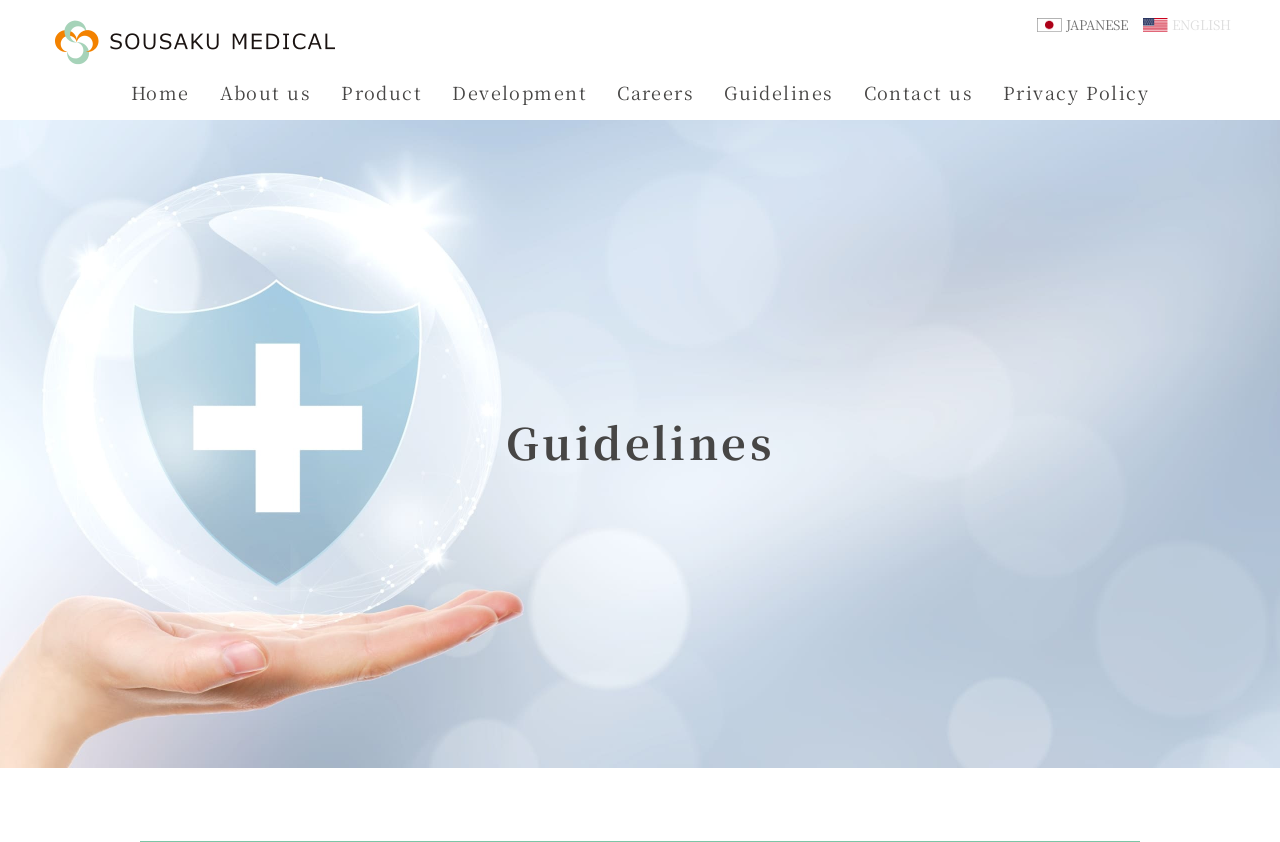Using the element description: "Where We Build", determine the bounding box coordinates for the specified UI element. The coordinates should be four float numbers between 0 and 1, [left, top, right, bottom].

None